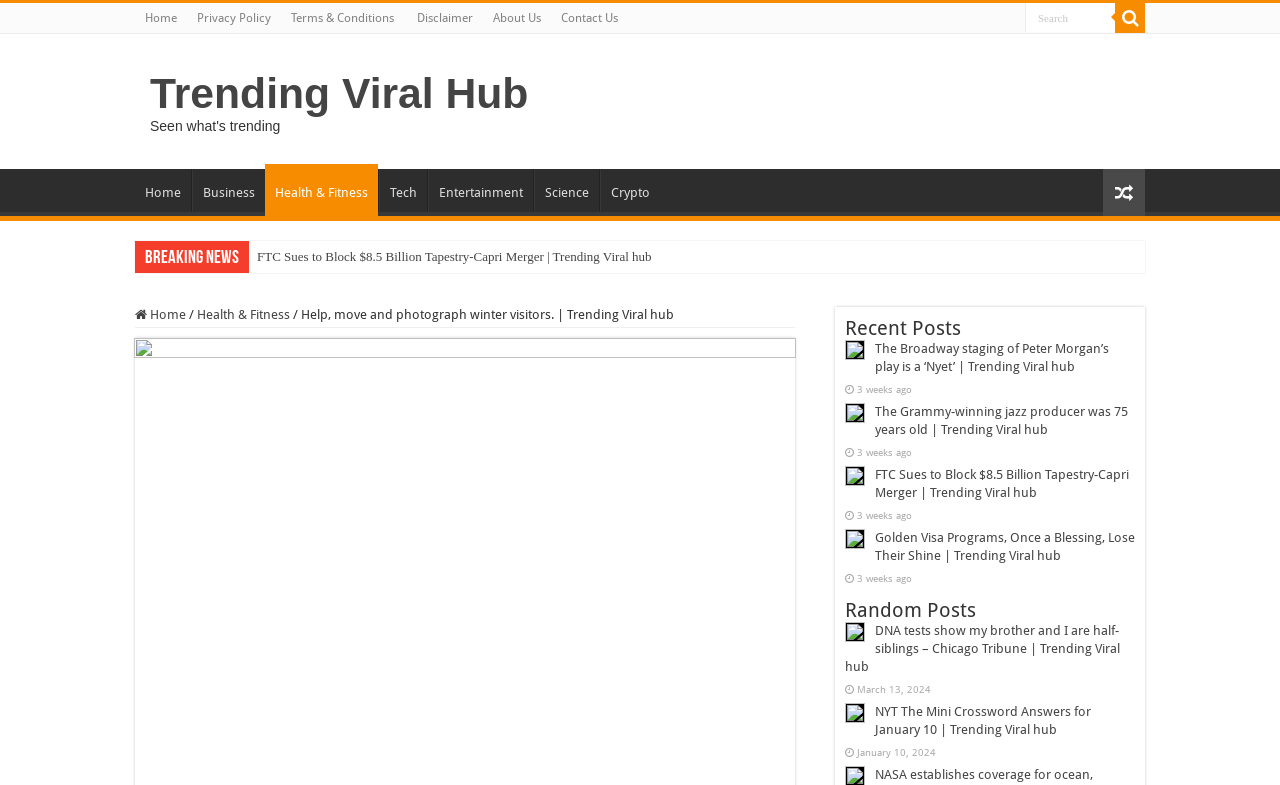What is the name of this website?
Using the image, provide a detailed and thorough answer to the question.

I determined the name of the website by looking at the heading element with the text 'Trending Viral Hub Seen what's trending' and the link element with the text 'Trending Viral Hub'.